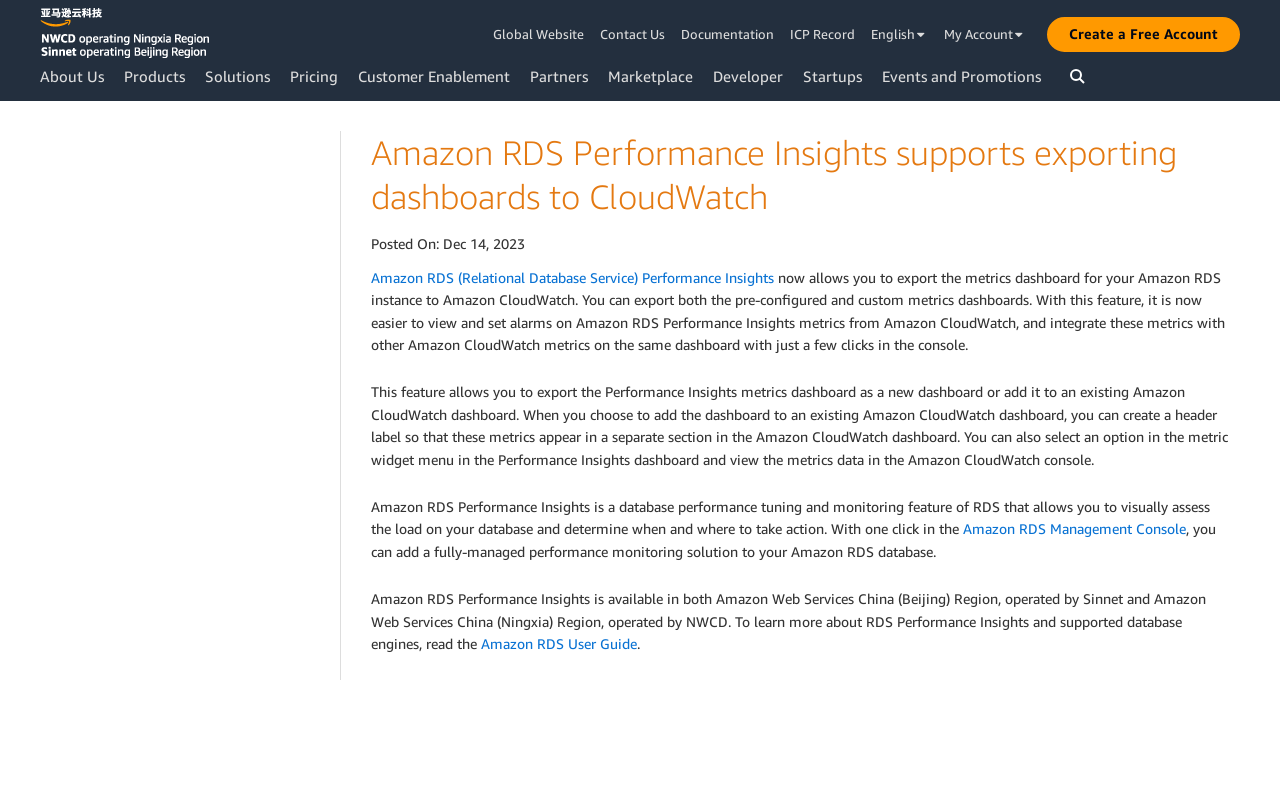Give a one-word or short phrase answer to the question: 
What is the name of the Amazon service that supports exporting dashboards to CloudWatch?

Amazon RDS Performance Insights